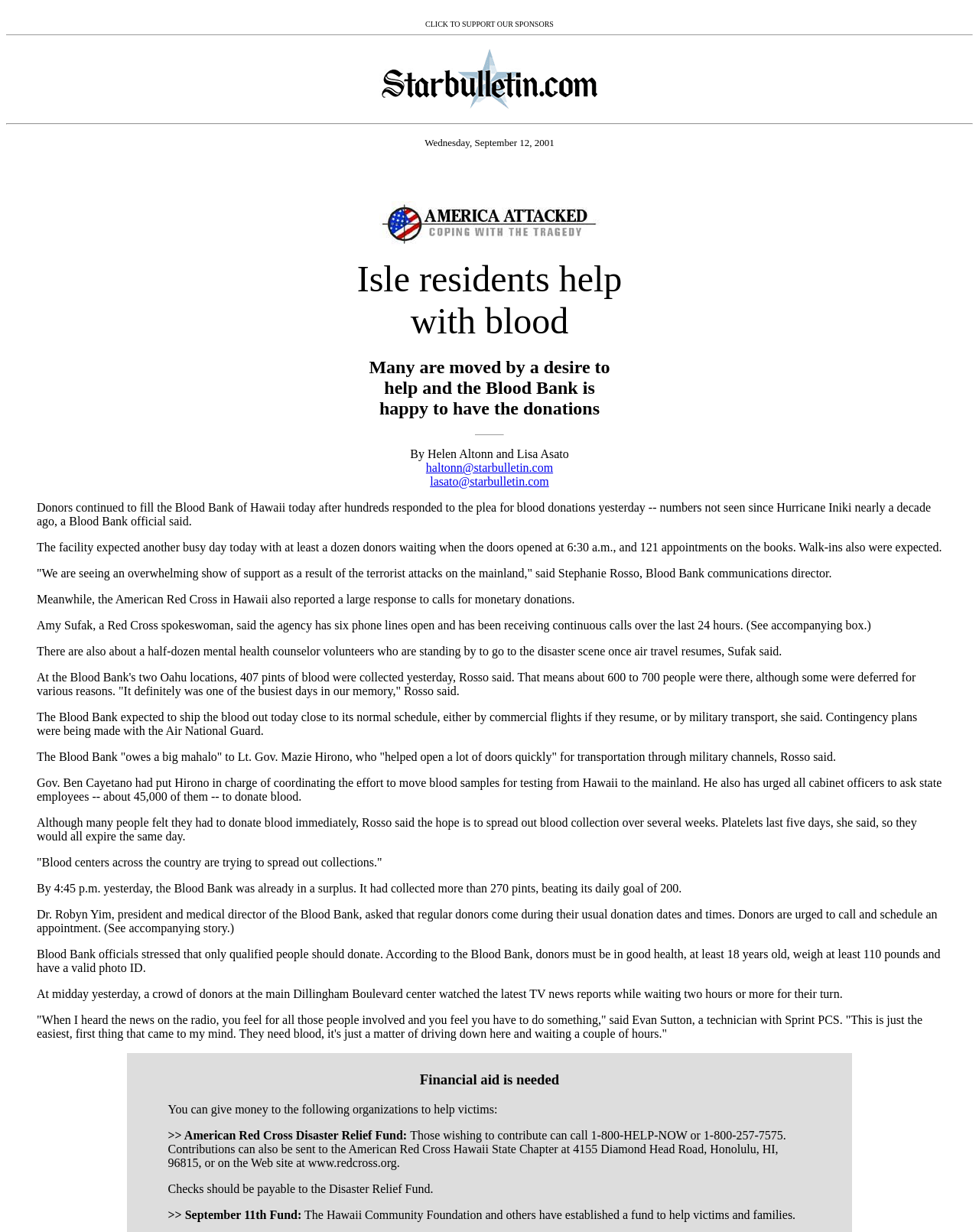Who is the president and medical director of the Blood Bank?
Please provide a single word or phrase as your answer based on the screenshot.

Dr. Robyn Yim